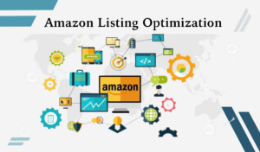Explain in detail what you see in the image.

The image titled "Amazon Listing Optimization" visually represents the critical components involved in enhancing product listings on Amazon. It features the iconic Amazon logo at the center, surrounded by various icons symbolizing different aspects of the optimization process, including shopping carts, bar graphs, and gears. These elements illustrate the integration of analytics, technology, and strategic planning essential for successful Amazon selling. The background subtly hints at a global framework, emphasizing the international scope of Amazon's marketplace. This image aligns with the accompanying segment discussing the importance of listing optimization in Amazon's advertising strategy, highlighting the effective use of data-driven insights to maximize product visibility and sales.